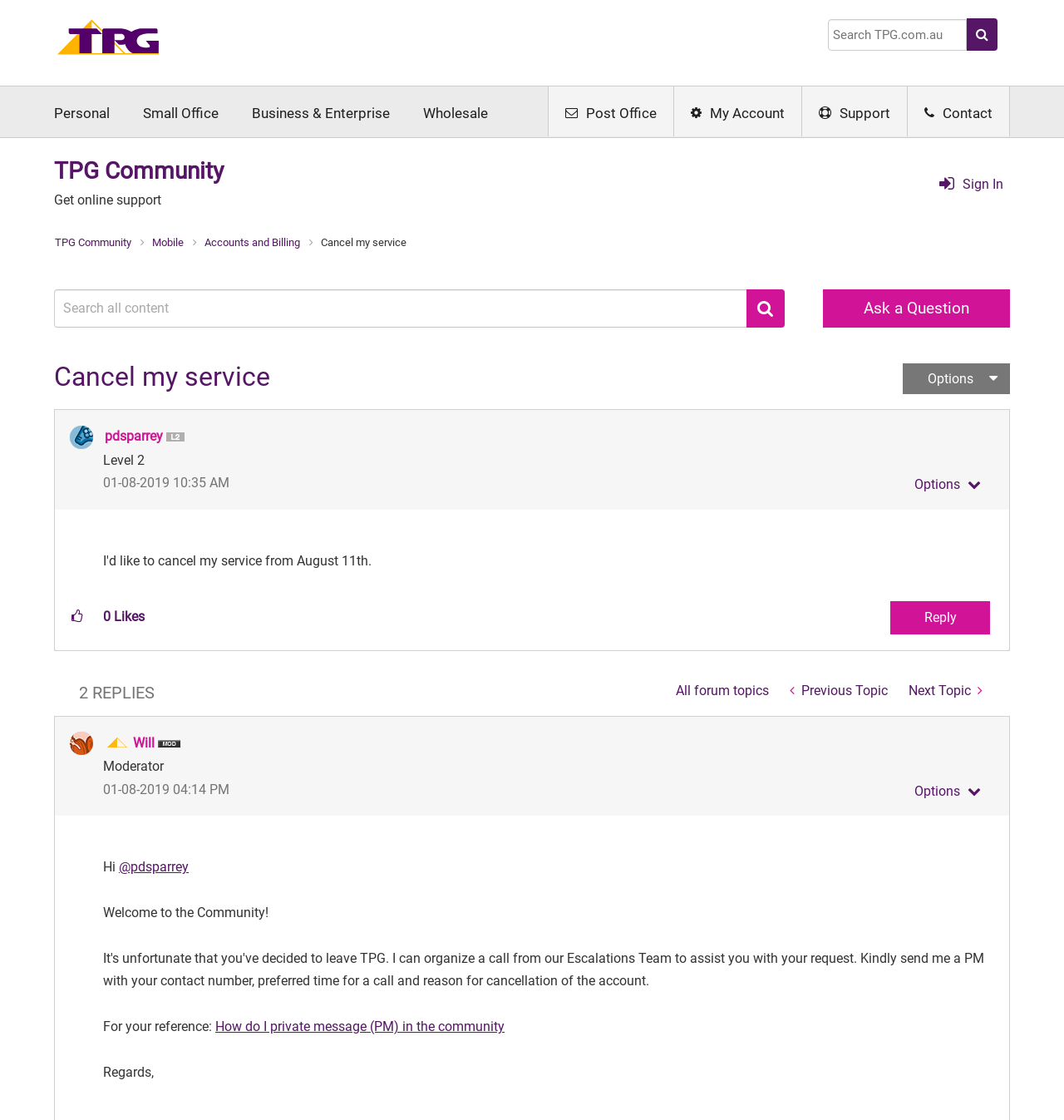Generate a thorough caption that explains the contents of the webpage.

This webpage is a forum discussion page on the TPG Community website. At the top, there is a navigation bar with links to "Home", "Business & Enterprise", "Wholesale", "Post Office", "My Account", and "Support". Below the navigation bar, there is a search box and a button with a magnifying glass icon.

On the left side of the page, there is a section with links to "Personal", "Small Office", and other categories. Below this section, there is a heading "TPG Community" and a breadcrumb navigation menu showing the current location in the forum.

The main content of the page is a discussion thread with a title "Cancel my service" and a post from a user named "pdsparrey" who wants to cancel their service from August 11th. The post has a profile picture of the user and shows the date and time it was posted. Below the post, there are buttons to show a menu of options, give kudos, and reply to the post.

There are two replies to the post, one from a moderator named "Will" who welcomes the user to the community and provides some helpful information. The replies have profile pictures of the users and show the date and time they were posted.

At the bottom of the page, there are links to "All forum topics", "Previous Topic", and "Next Topic". There is also a count of "2 REPLIES" to the post.